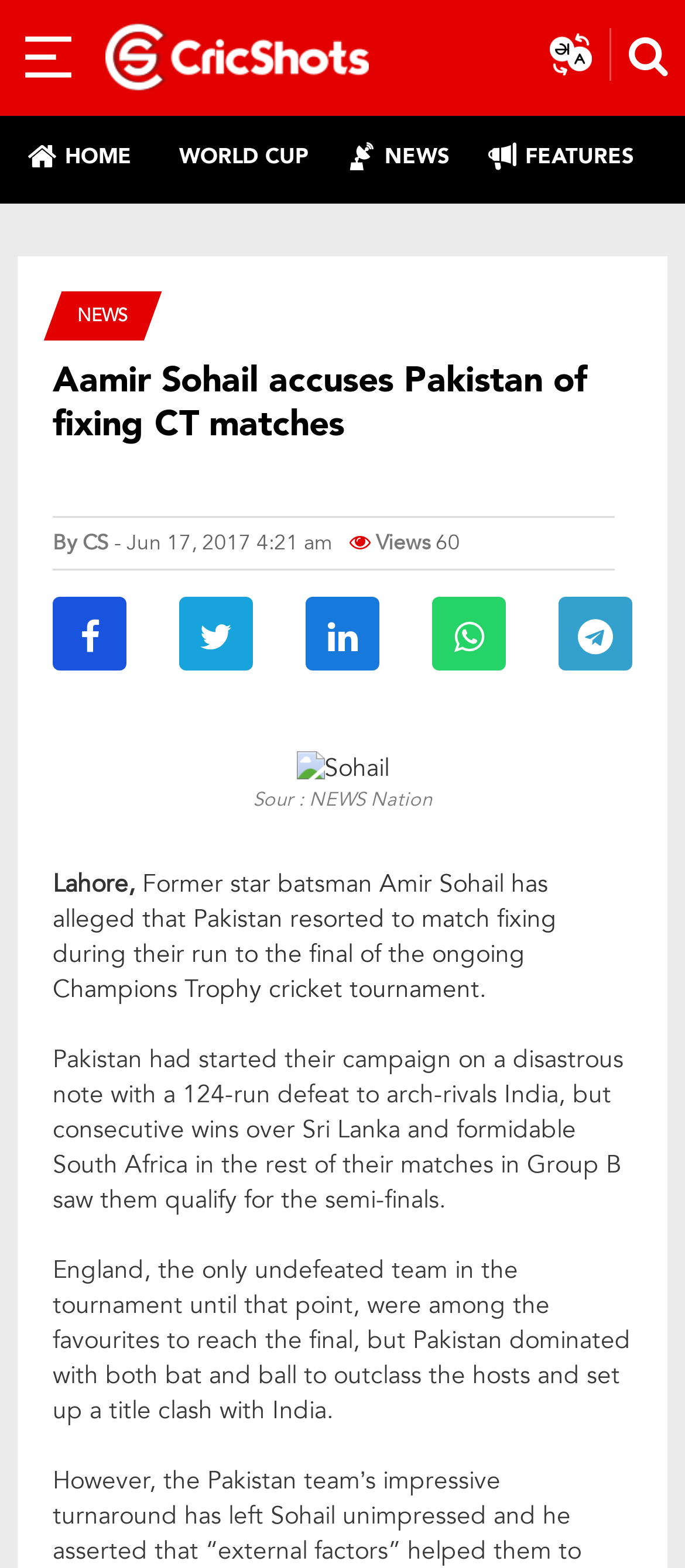What is the name of the cricket tournament mentioned?
Carefully examine the image and provide a detailed answer to the question.

The answer can be found in the article text, specifically in the sentence 'Former star batsman Amir Sohail has alleged that Pakistan resorted to match fixing during their run to the final of the ongoing Champions Trophy cricket tournament.'